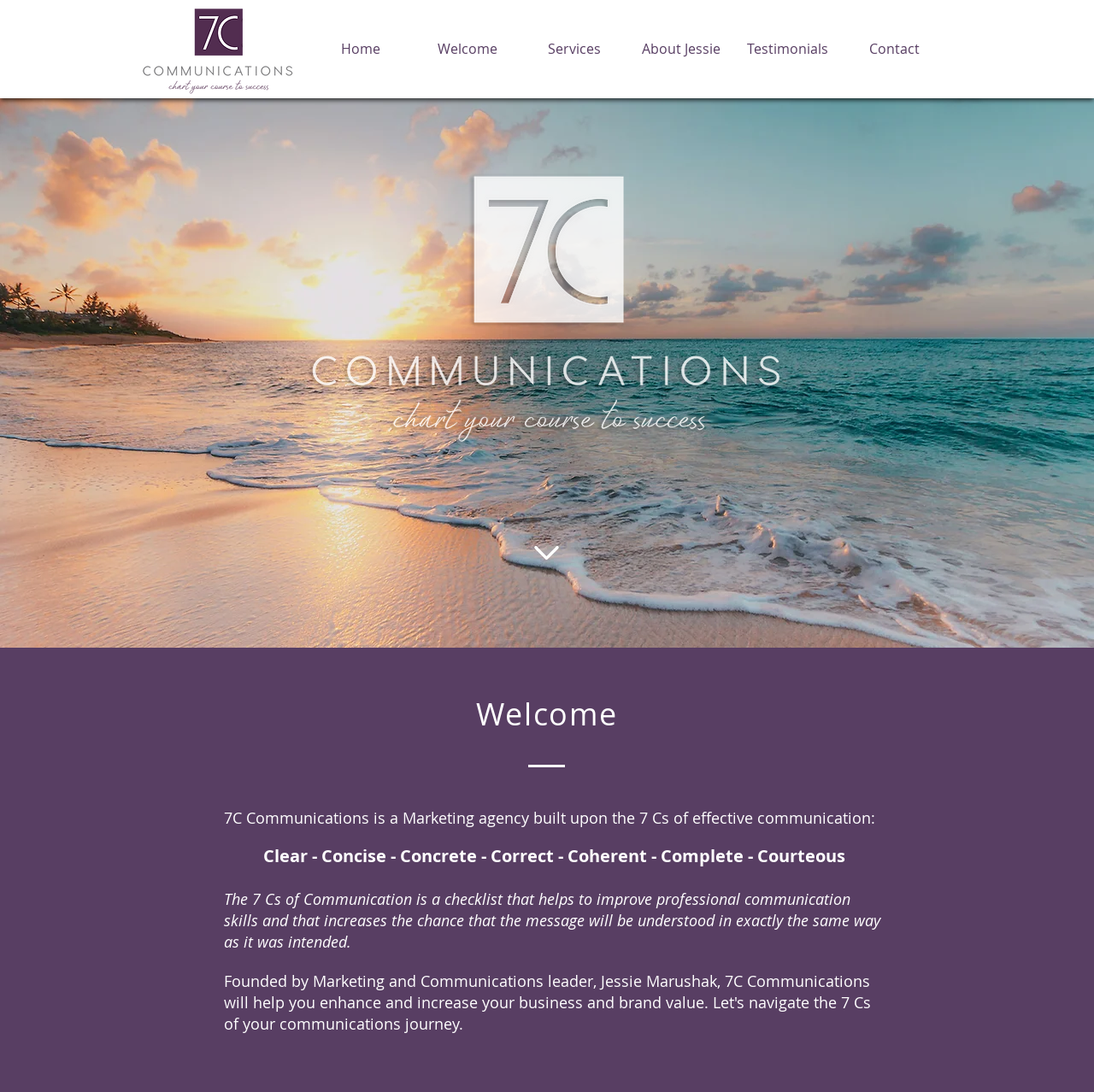What is the name of the marketing agency?
Provide an in-depth answer to the question, covering all aspects.

The name of the marketing agency can be found in the StaticText element with the text '7C Communications is a Marketing agency built upon the 7 Cs of effective communication:'